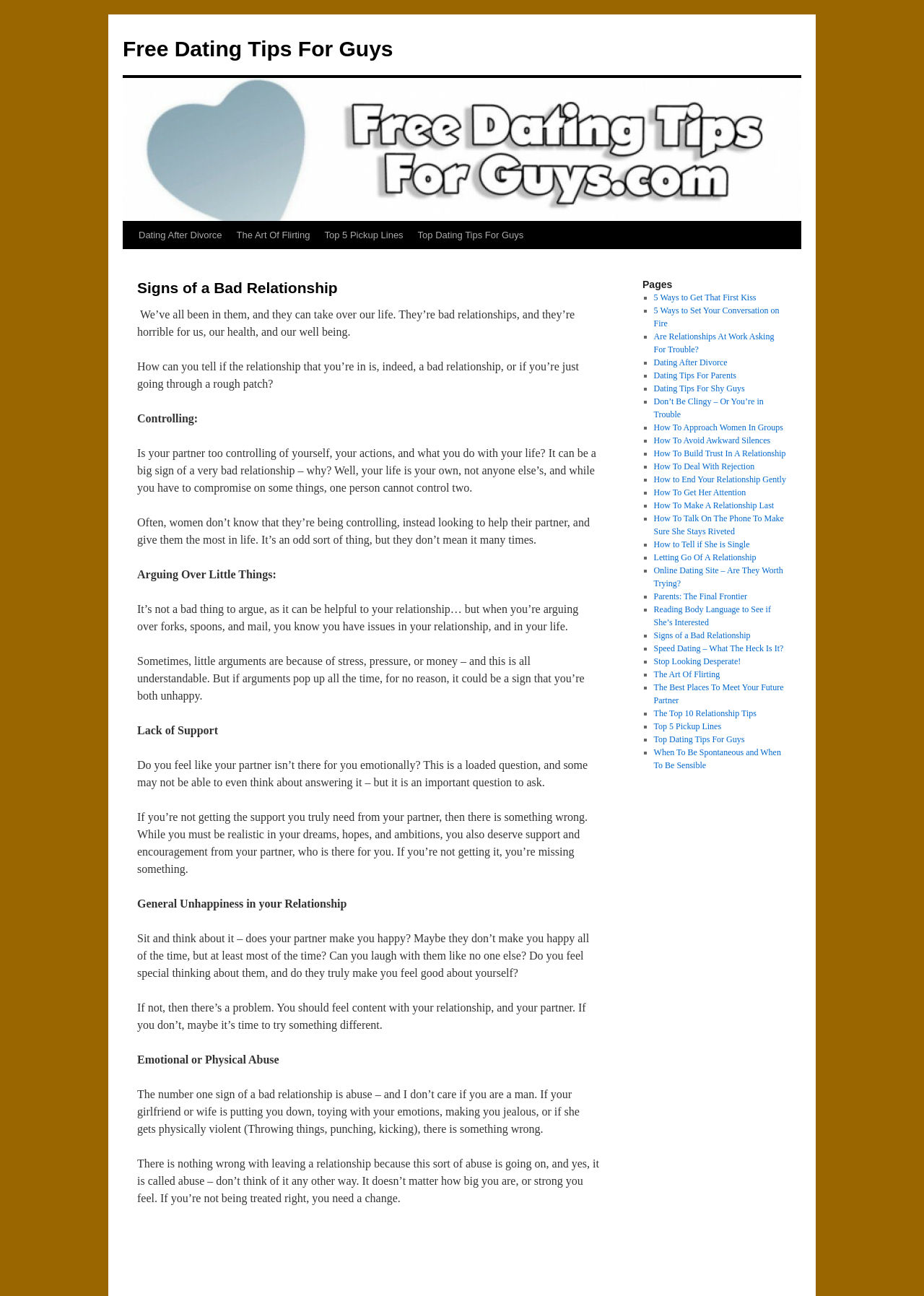Based on the image, give a detailed response to the question: What is the purpose of the webpage?

The webpage appears to be providing dating tips and advice, as indicated by the links to other related articles such as 'The Art Of Flirting', 'Top 5 Pickup Lines', and 'Top Dating Tips For Guys'. The content of the webpage also suggests that it is intended to help readers identify signs of a bad relationship and provide guidance on how to navigate relationships.